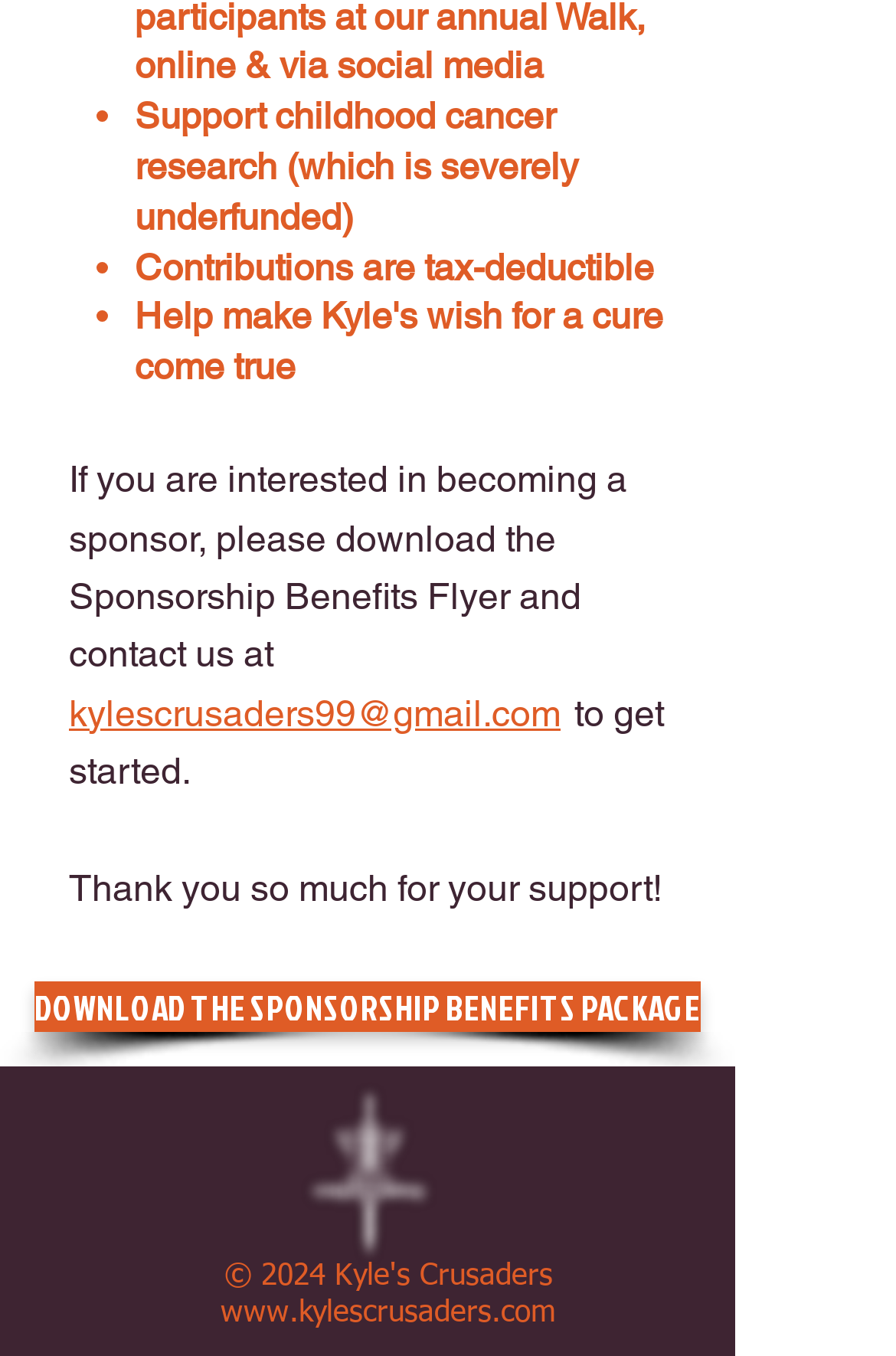What is the purpose of the website?
Please provide a detailed and comprehensive answer to the question.

The website's purpose can be inferred from the StaticText element 'Support childhood cancer research (which is severely underfunded)' which is one of the first elements on the page, indicating that the website is focused on supporting childhood cancer research.